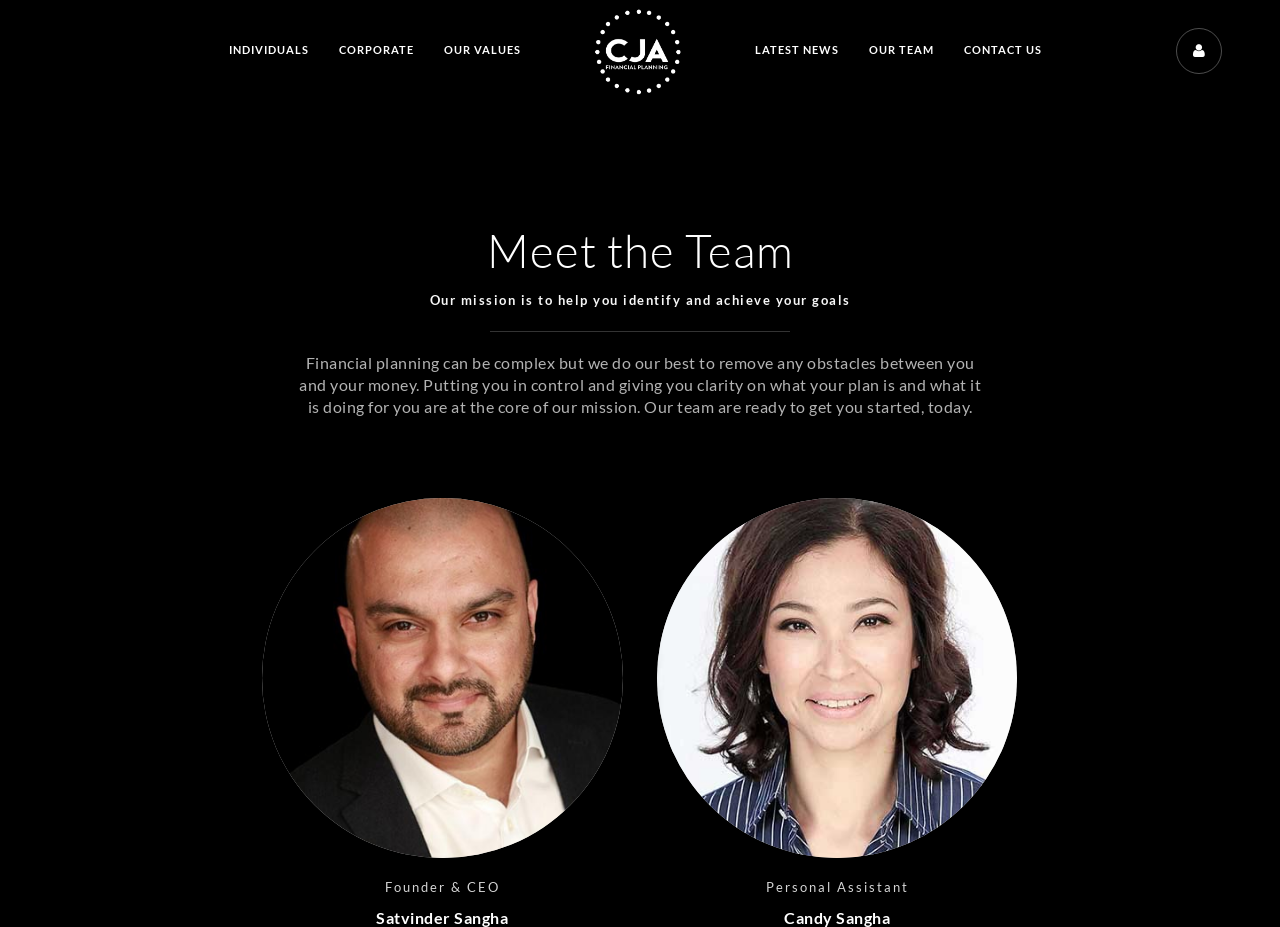Offer a comprehensive description of the webpage’s content and structure.

The webpage is about CJA Financial Planning, a company founded by Satvinder Sangha, who has over 15 years of experience in the investment and wealth management industry. 

At the top of the page, there are six links: 'INDIVIDUALS', 'CORPORATE', 'OUR VALUES', a logo, 'LATEST NEWS', and 'OUR TEAM', followed by a 'CONTACT US' link. These links are positioned horizontally across the top of the page. 

Below the links, there is a heading that reads 'Meet the Team', followed by a subheading that explains the company's mission to help clients achieve their goals. 

A paragraph of text explains the company's approach to financial planning, emphasizing the importance of clarity and control for clients. 

On the left side of the page, there are two images of team members, Satvinder Sangha and Candy Sangha, with their respective headings 'Founder & CEO' and 'Personal Assistant' below their names. 

There are also two icons, one above Satvinder's image and another above Candy's image, which appear to be social media links or other interactive elements.